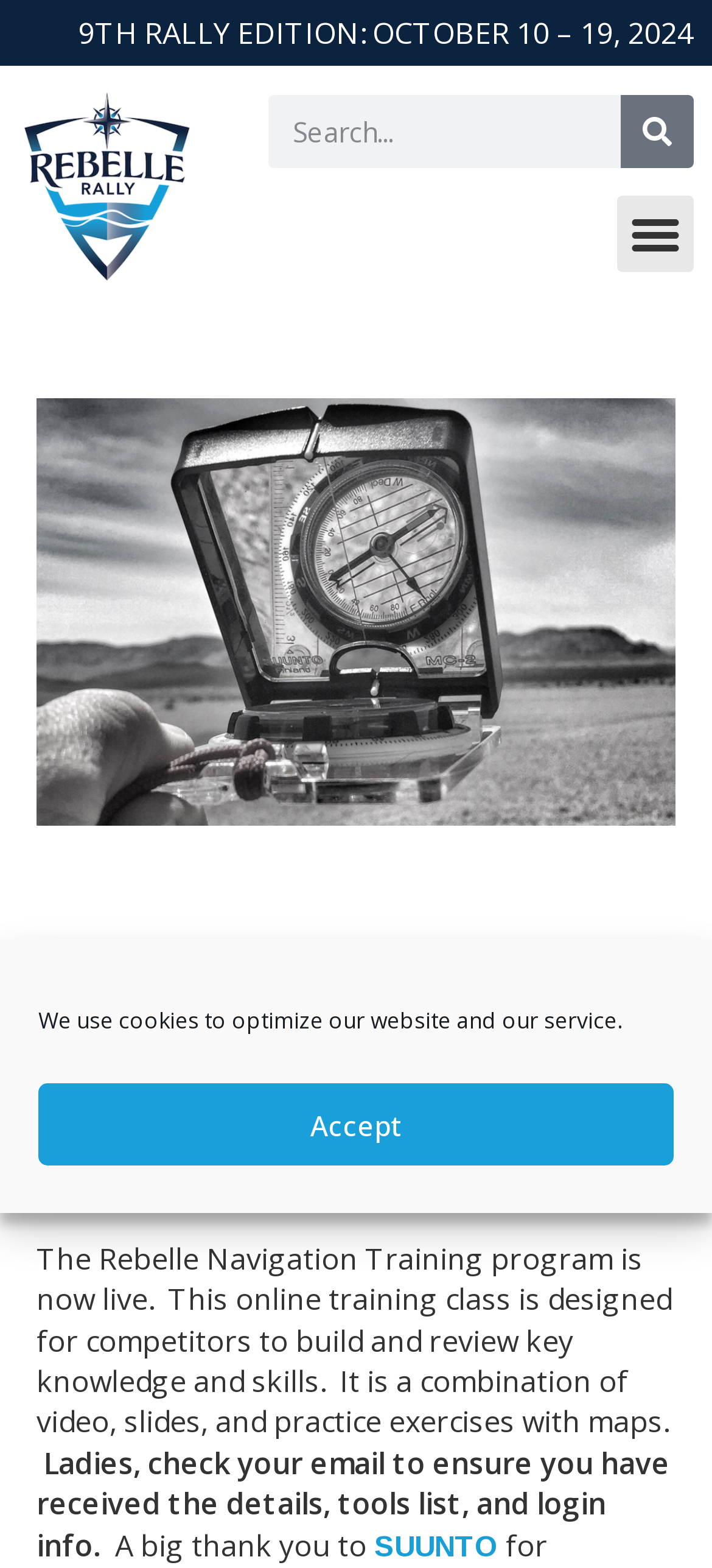Examine the image carefully and respond to the question with a detailed answer: 
What is the purpose of the Rebelle Navigation Training program?

I found the answer by reading the static text element that describes the Rebelle Navigation Training program, which states that it is designed for competitors to build and review key knowledge and skills.